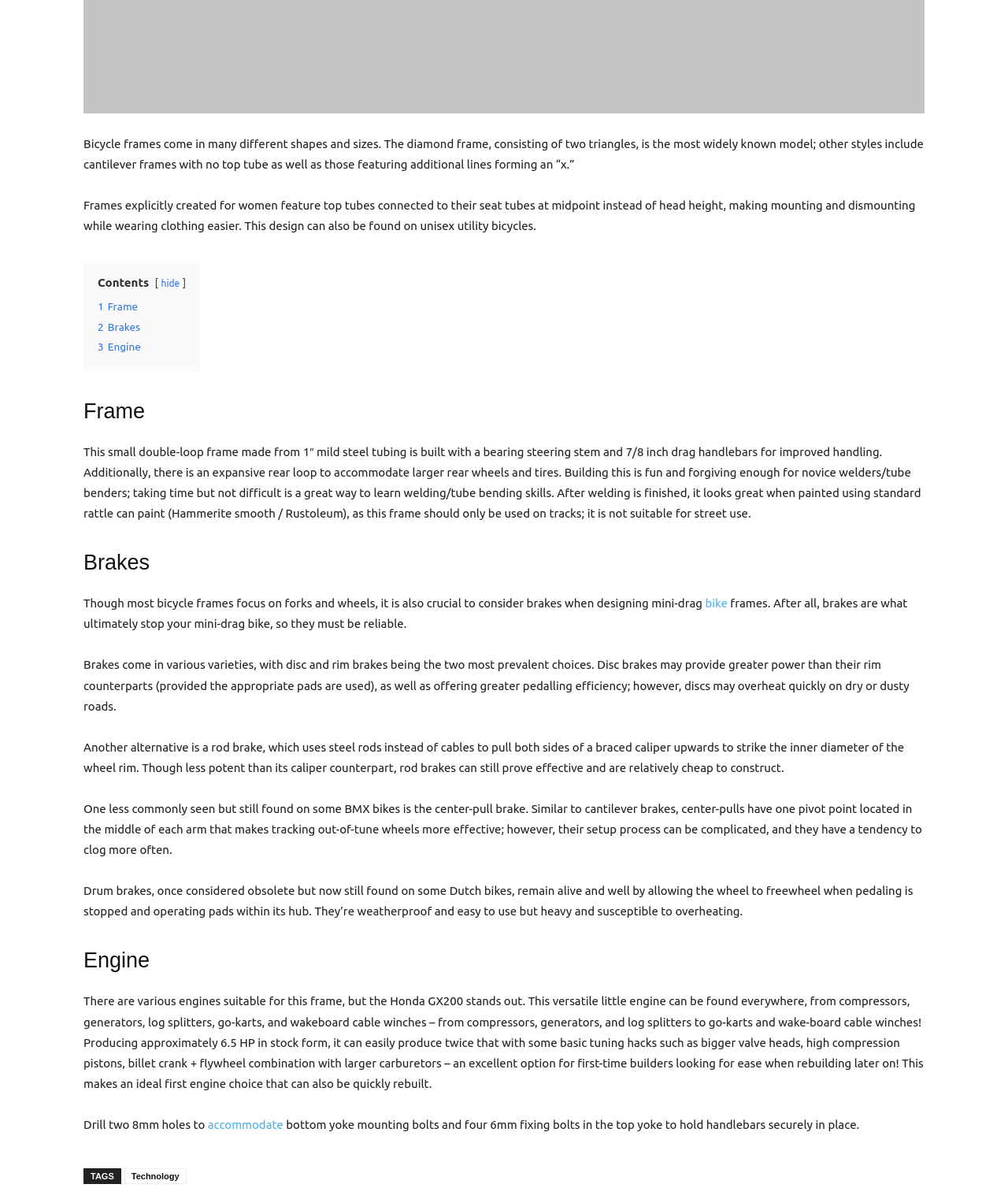What is the main topic of this webpage?
Based on the image, respond with a single word or phrase.

Bicycle frames and components